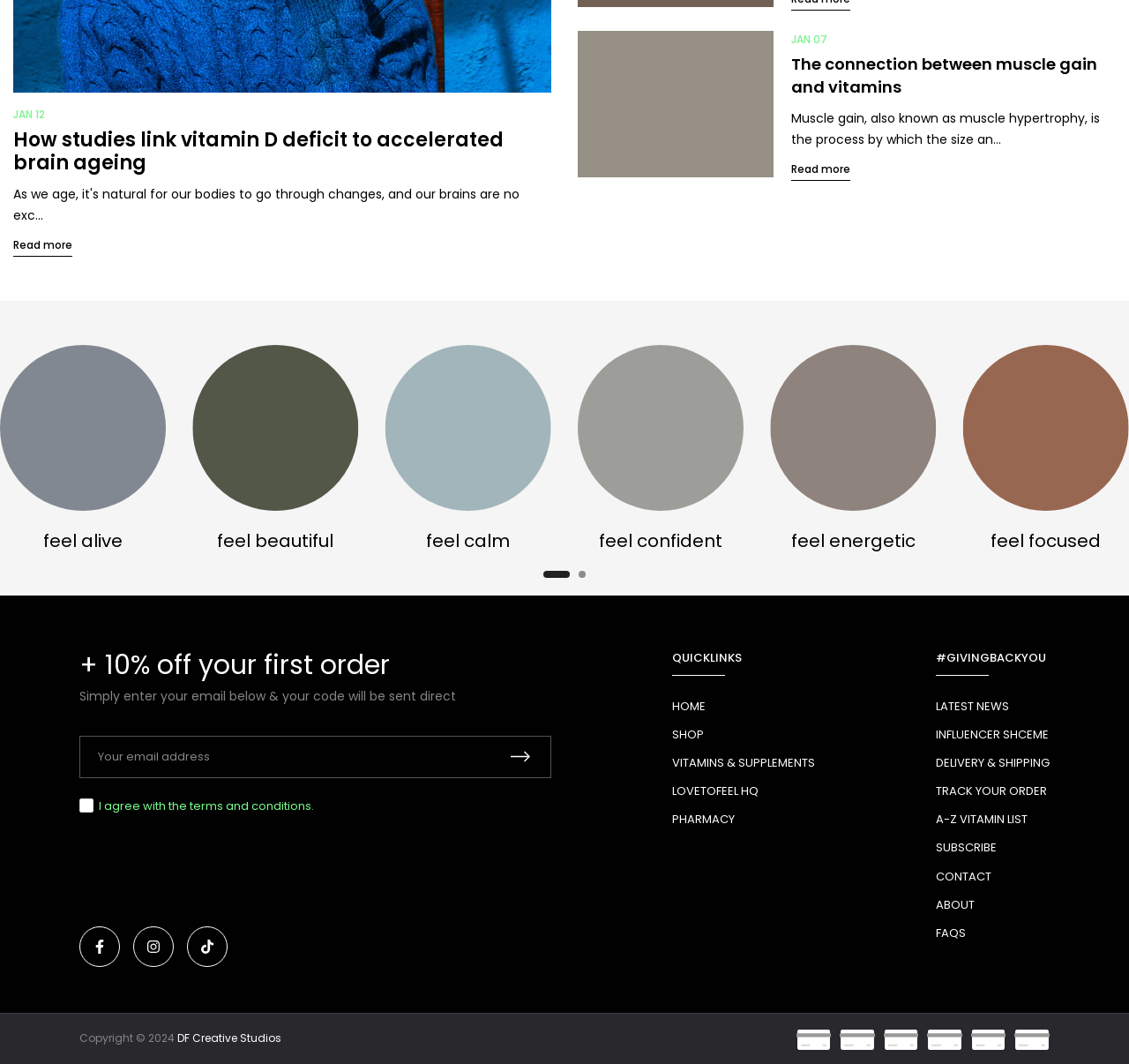How many links are there in the Feel section?
Can you give a detailed and elaborate answer to the question?

I counted the links in the Feel section, which are Feel Alive, Feel Beautiful, Feel Calm, Feel Confident, and Feel Energetic, and found that there are 5 links in total.